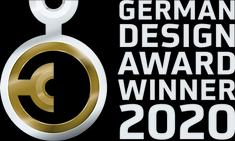Please provide a brief answer to the following inquiry using a single word or phrase:
What year did the award winner receive the recognition?

2020